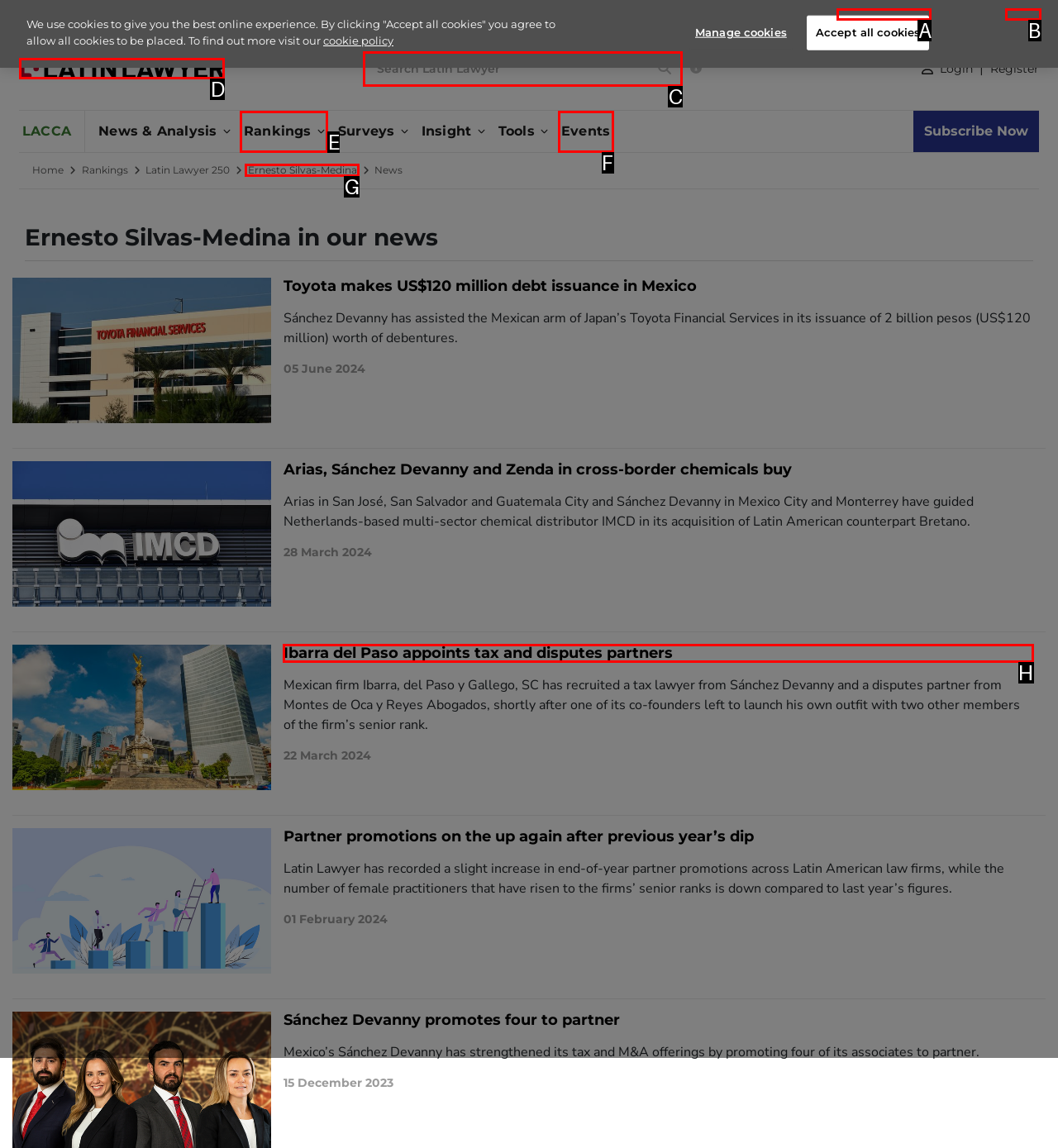Choose the HTML element to click for this instruction: Search Latin Lawyer Answer with the letter of the correct choice from the given options.

C